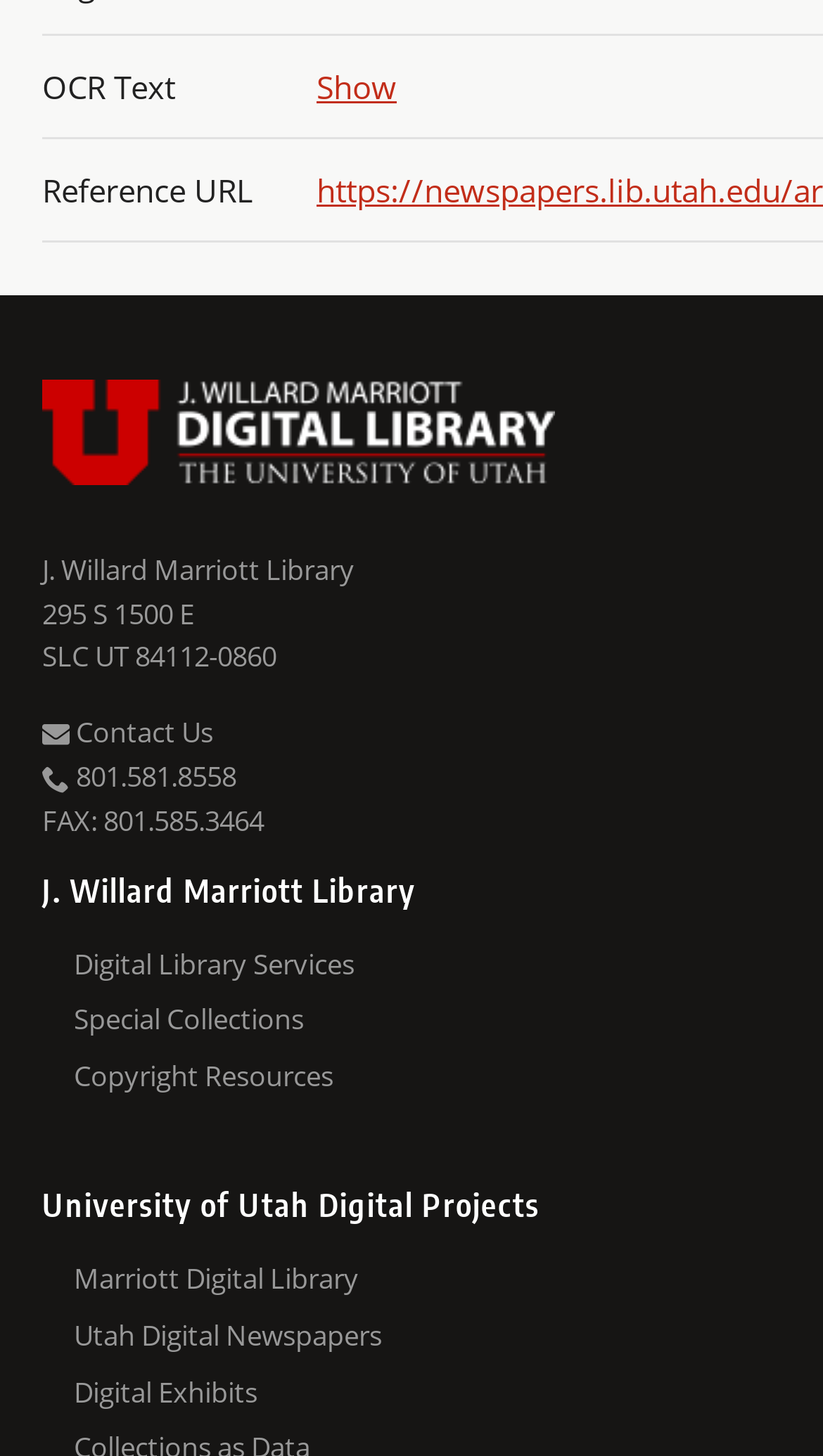What is the phone number of the J. Willard Marriott Library?
By examining the image, provide a one-word or phrase answer.

801.581.8558